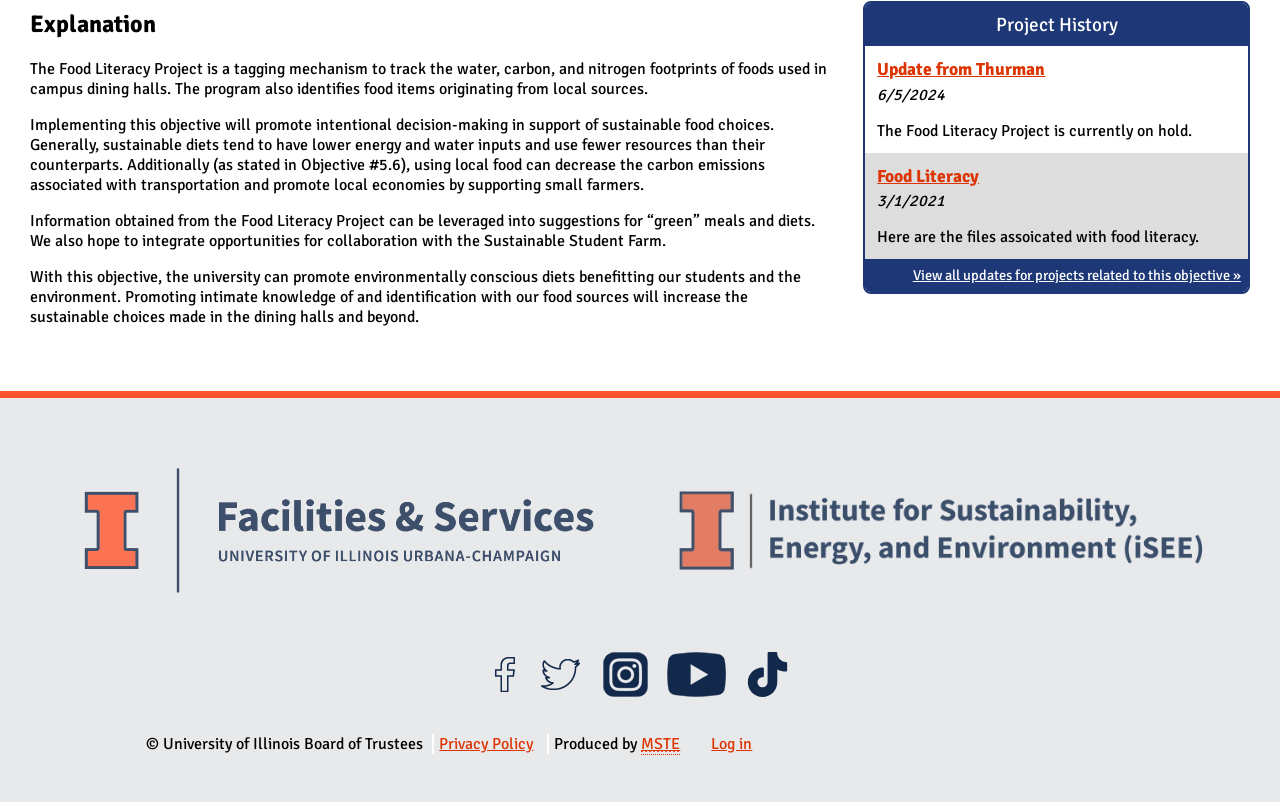Using the description "MSTE", predict the bounding box of the relevant HTML element.

[0.501, 0.916, 0.535, 0.941]